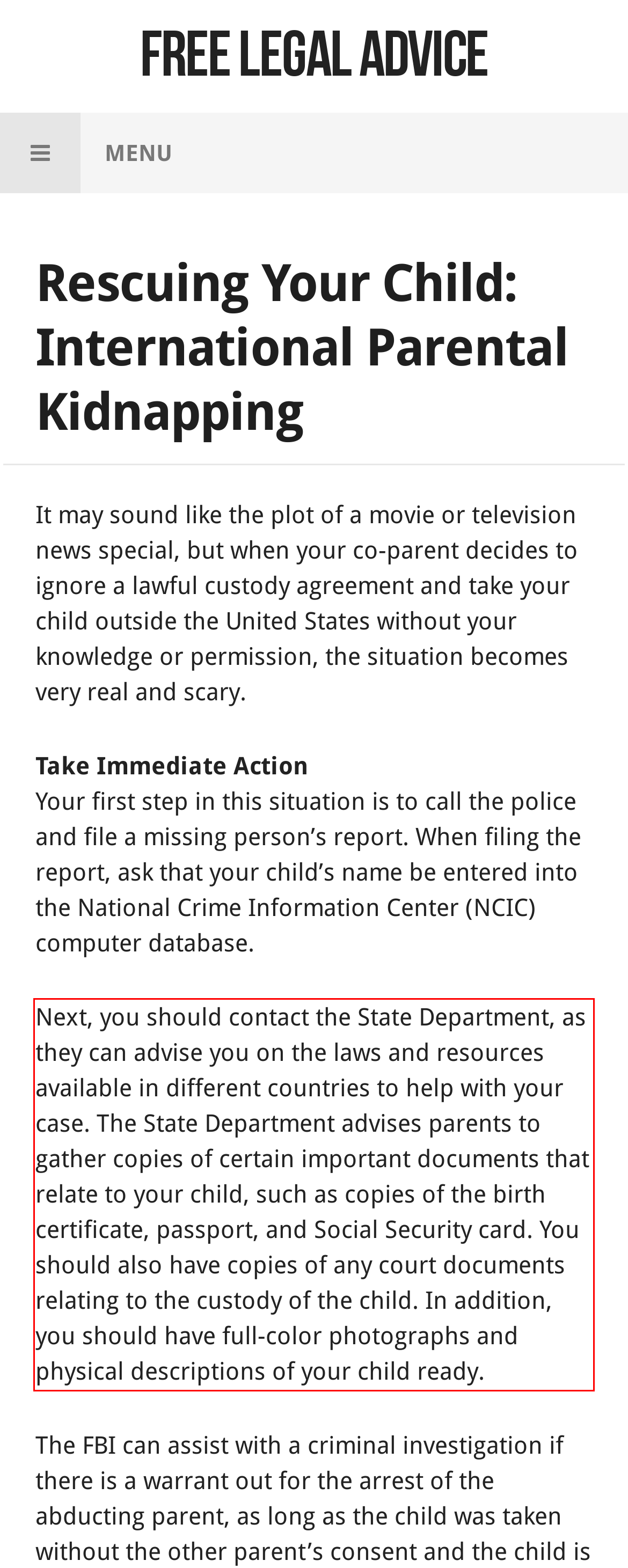You have a screenshot of a webpage with a red bounding box. Identify and extract the text content located inside the red bounding box.

Next, you should contact the State Department, as they can advise you on the laws and resources available in different countries to help with your case. The State Department advises parents to gather copies of certain important documents that relate to your child, such as copies of the birth certificate, passport, and Social Security card. You should also have copies of any court documents relating to the custody of the child. In addition, you should have full-color photographs and physical descriptions of your child ready.